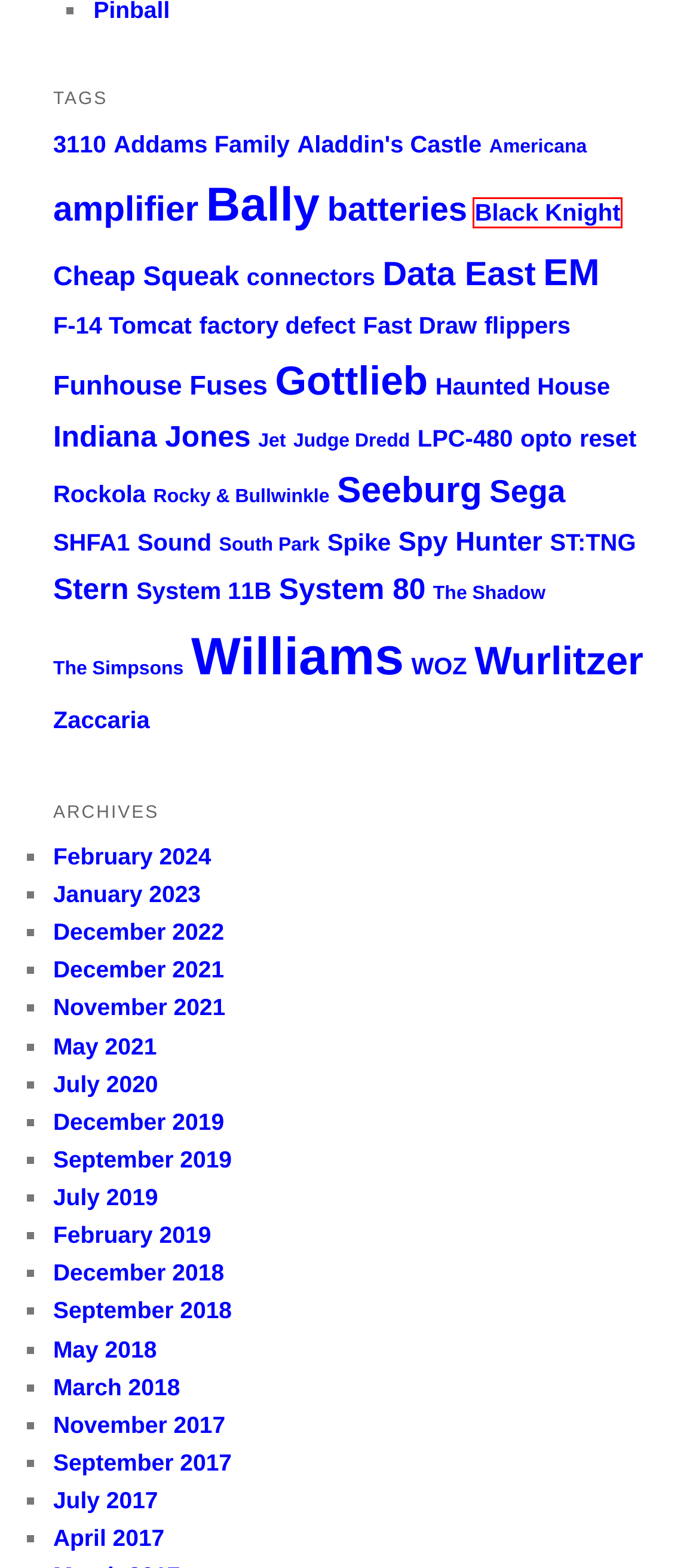Examine the screenshot of a webpage with a red bounding box around an element. Then, select the webpage description that best represents the new page after clicking the highlighted element. Here are the descriptions:
A. EM | Peak Pinball
B. Black Knight | Peak Pinball
C. Data East | Peak Pinball
D. Spy Hunter | Peak Pinball
E. Indiana Jones | Peak Pinball
F. The Simpsons | Peak Pinball
G. December | 2021 | Peak Pinball
H. Wurlitzer | Peak Pinball

B